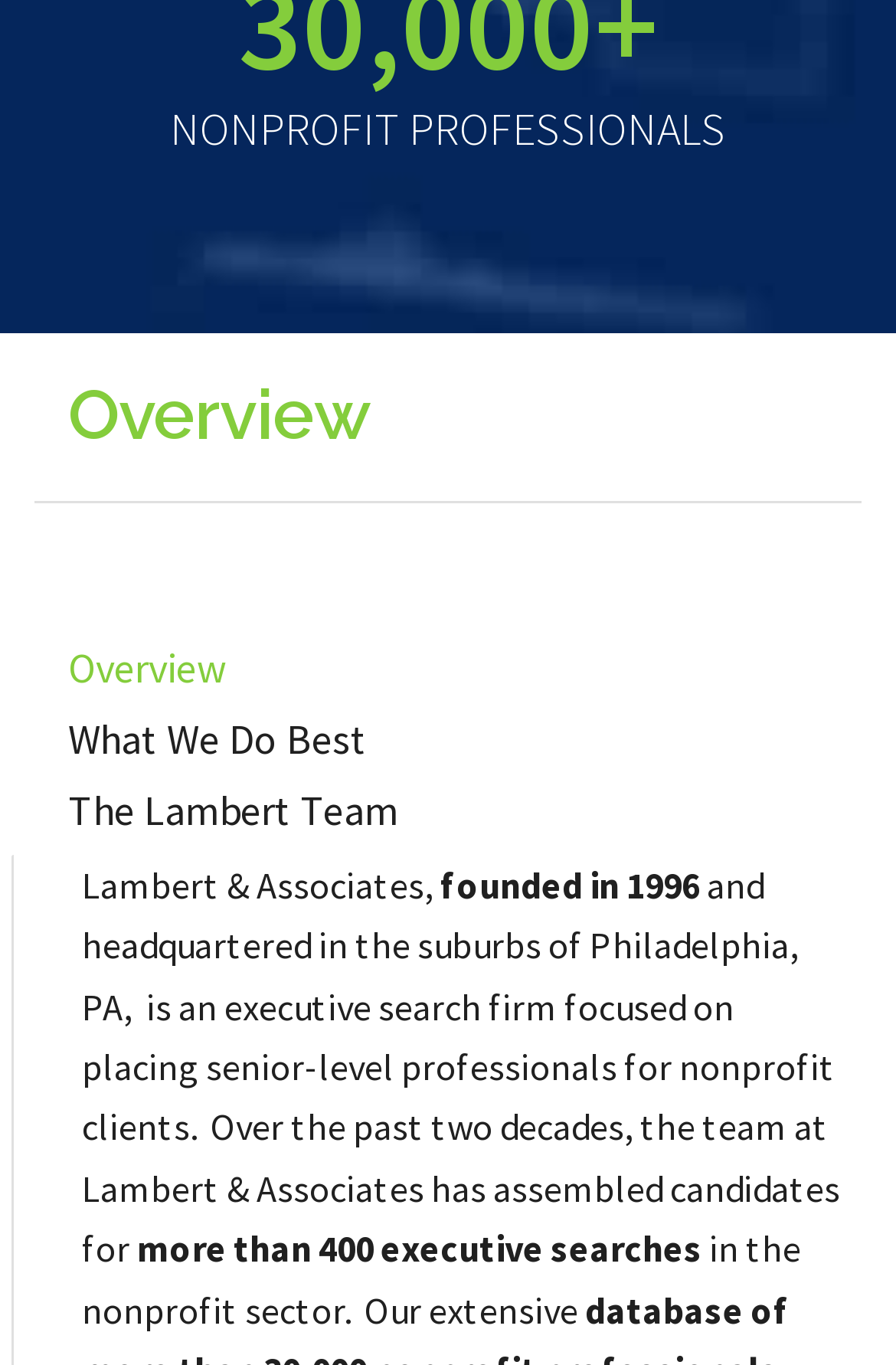Please give a succinct answer using a single word or phrase:
When was the company founded?

1996